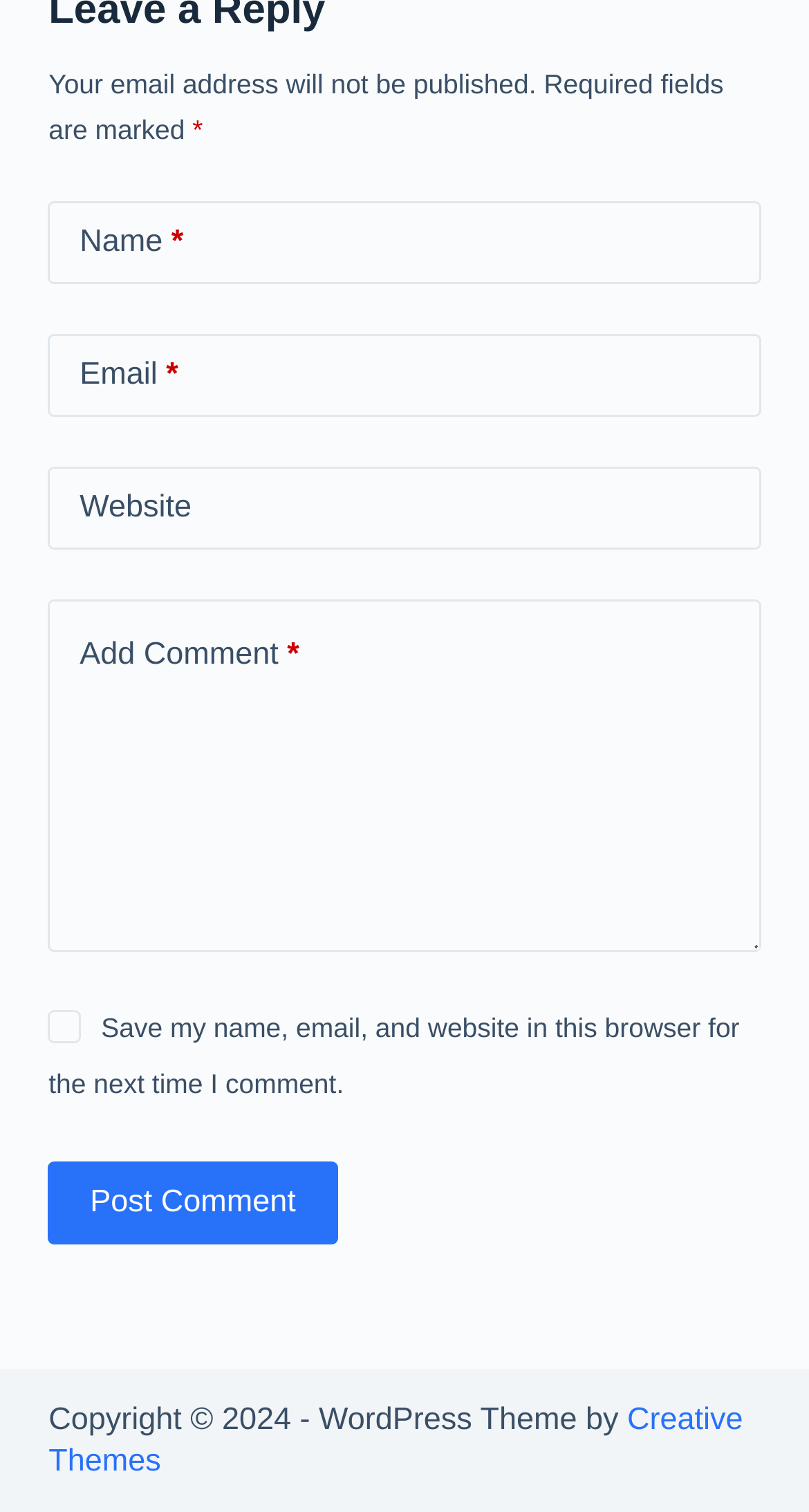How many required fields are there?
Answer briefly with a single word or phrase based on the image.

3